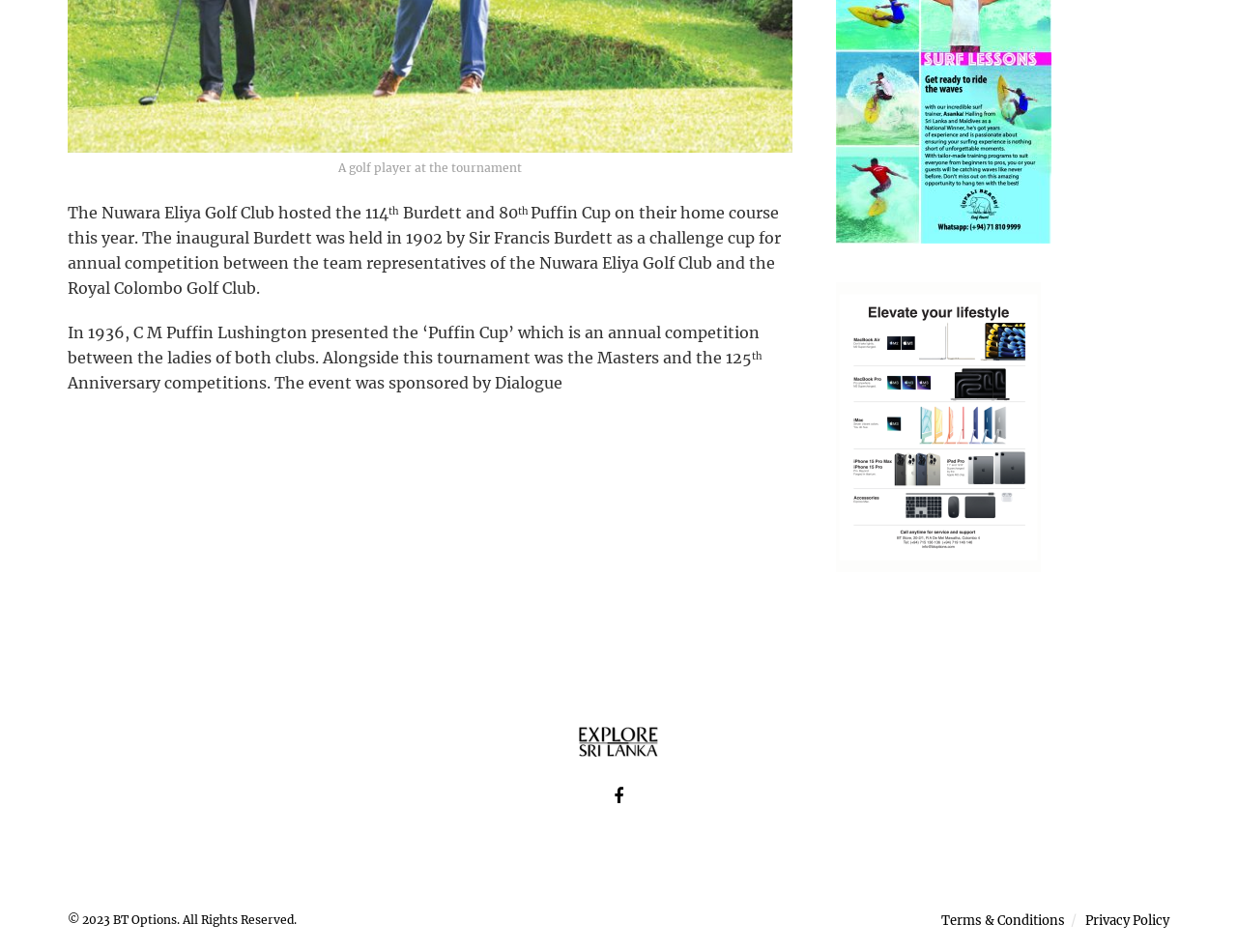Locate the bounding box of the user interface element based on this description: "Terms & Conditions".

[0.761, 0.959, 0.861, 0.976]